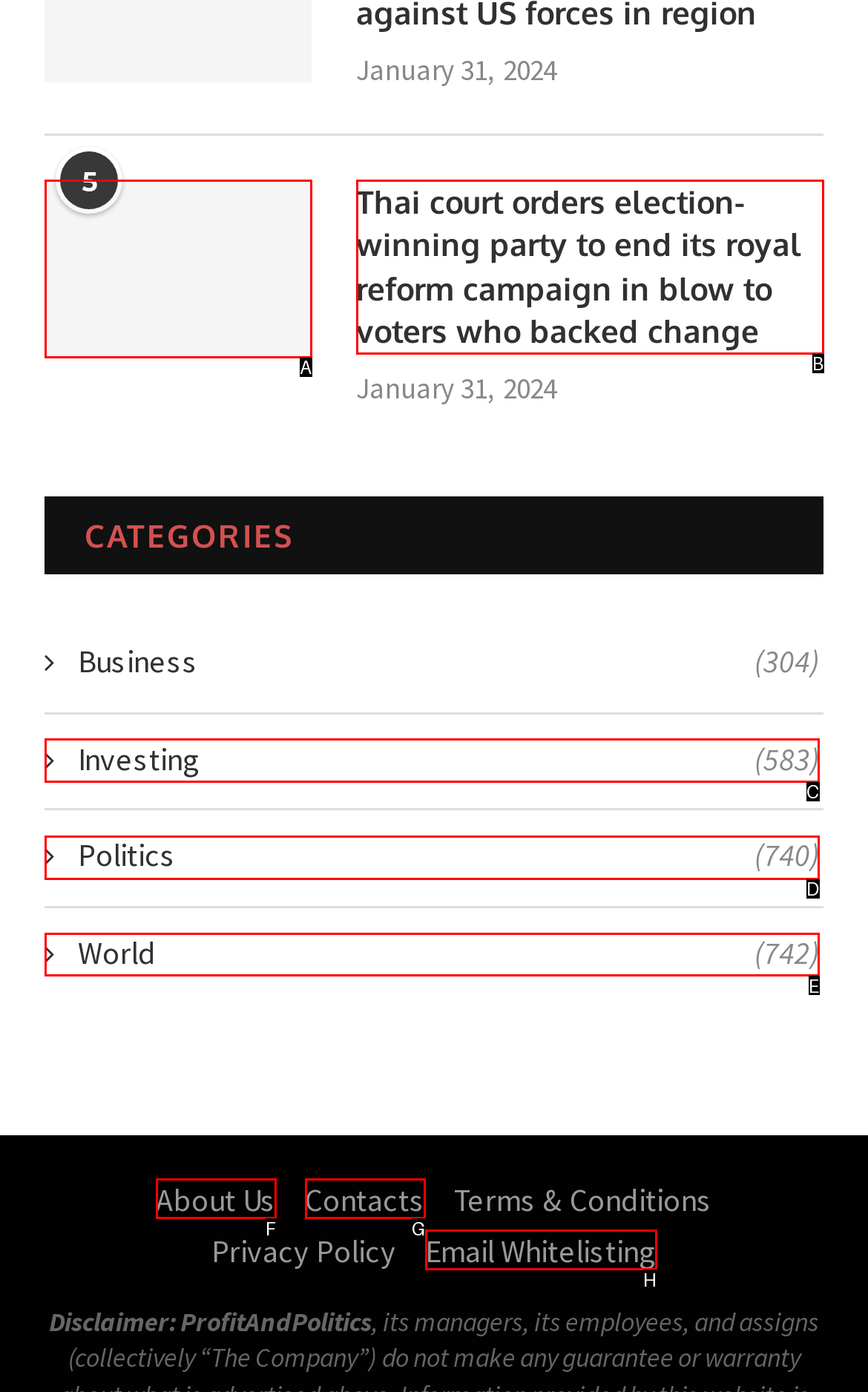Select the letter from the given choices that aligns best with the description: Email Whitelisting. Reply with the specific letter only.

H